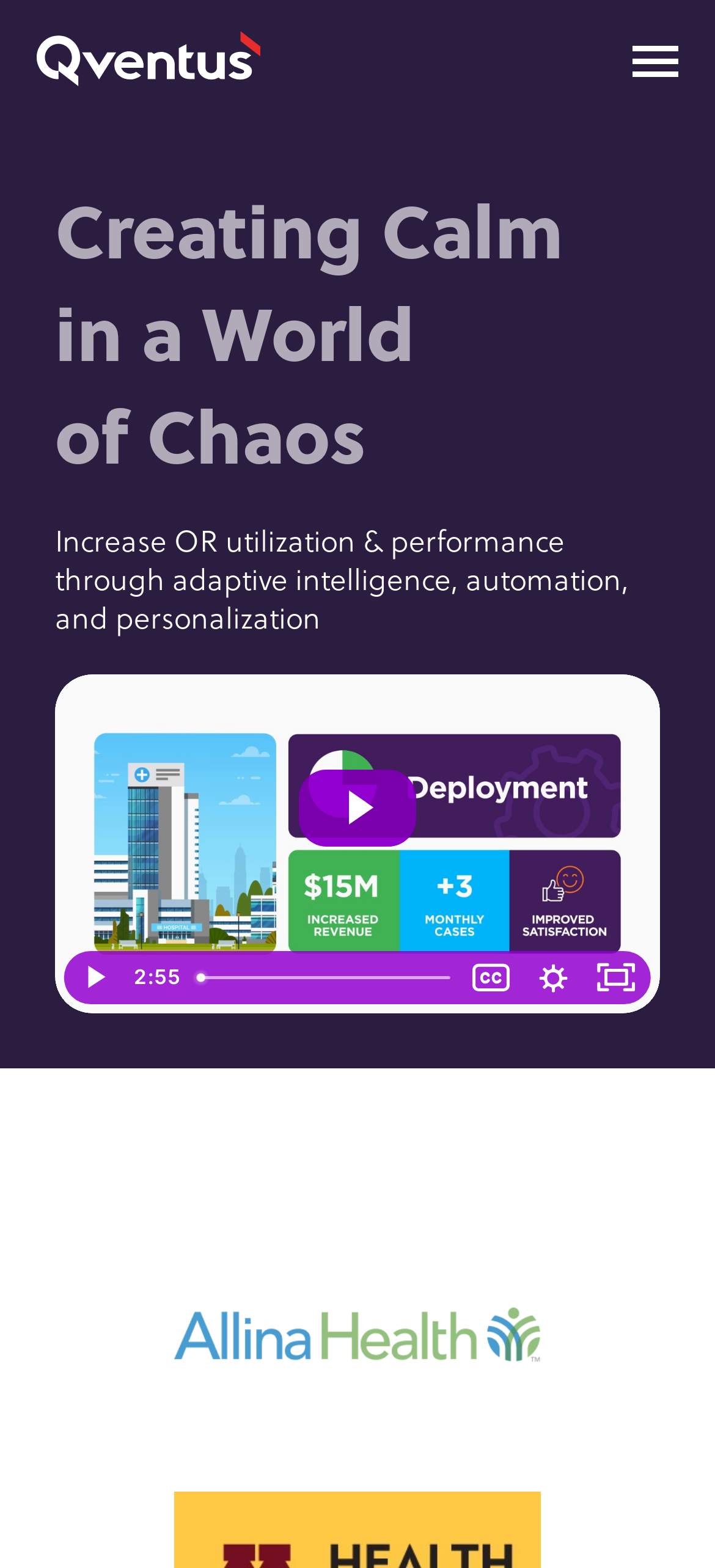What is the purpose of the video on this webpage?
Please answer the question with a detailed and comprehensive explanation.

The video is likely explaining the Qventus Perioperative Solution, as indicated by the button 'Play Video: Qventus Perioperative Solution - Executive Explainer'. This suggests that the video is intended to provide an overview or explanation of the solution.